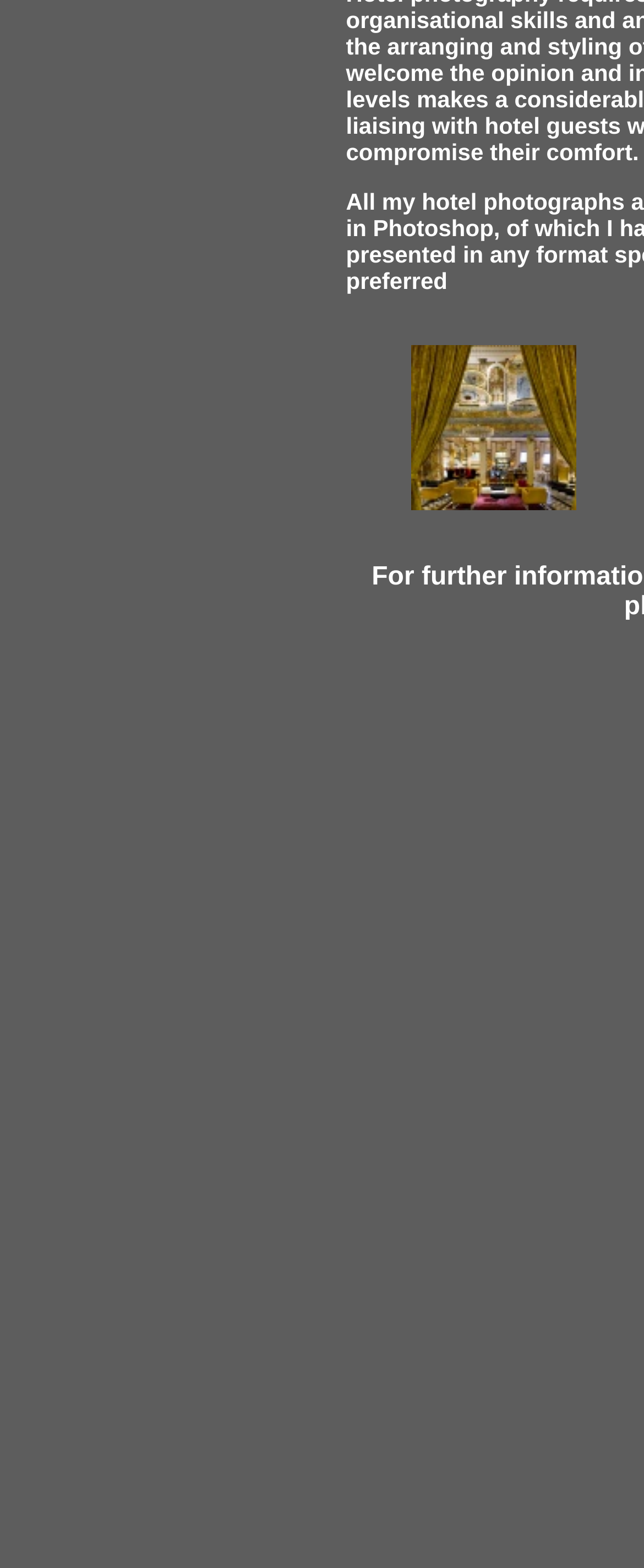What is the topic of the image on this webpage?
Please answer the question with a detailed and comprehensive explanation.

The image on this webpage has a description of 'hotel interior photographs', which suggests that the image is related to the interior of a hotel.